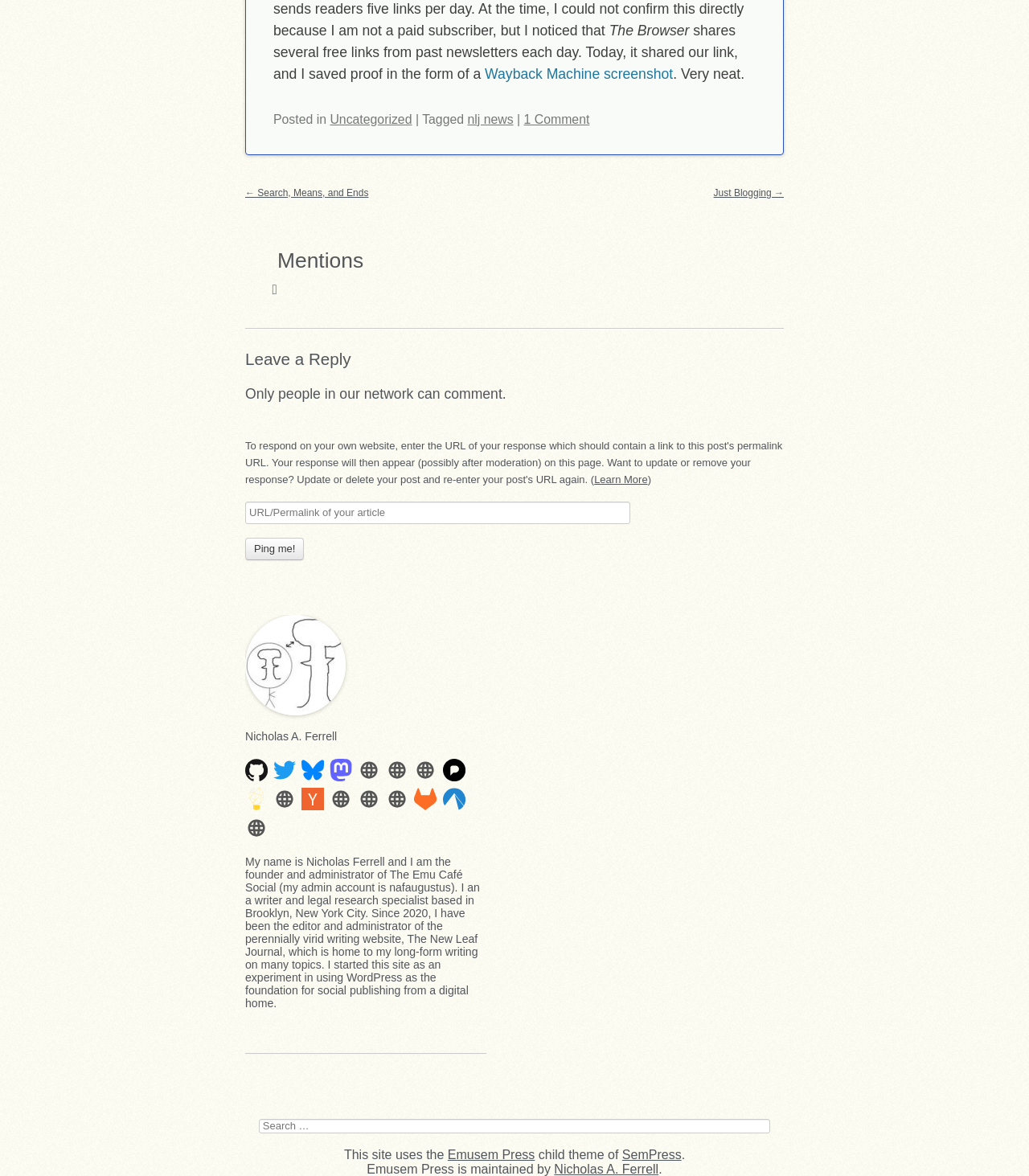Identify the bounding box of the UI element that matches this description: "Have Fun With Smart Lighting!".

None